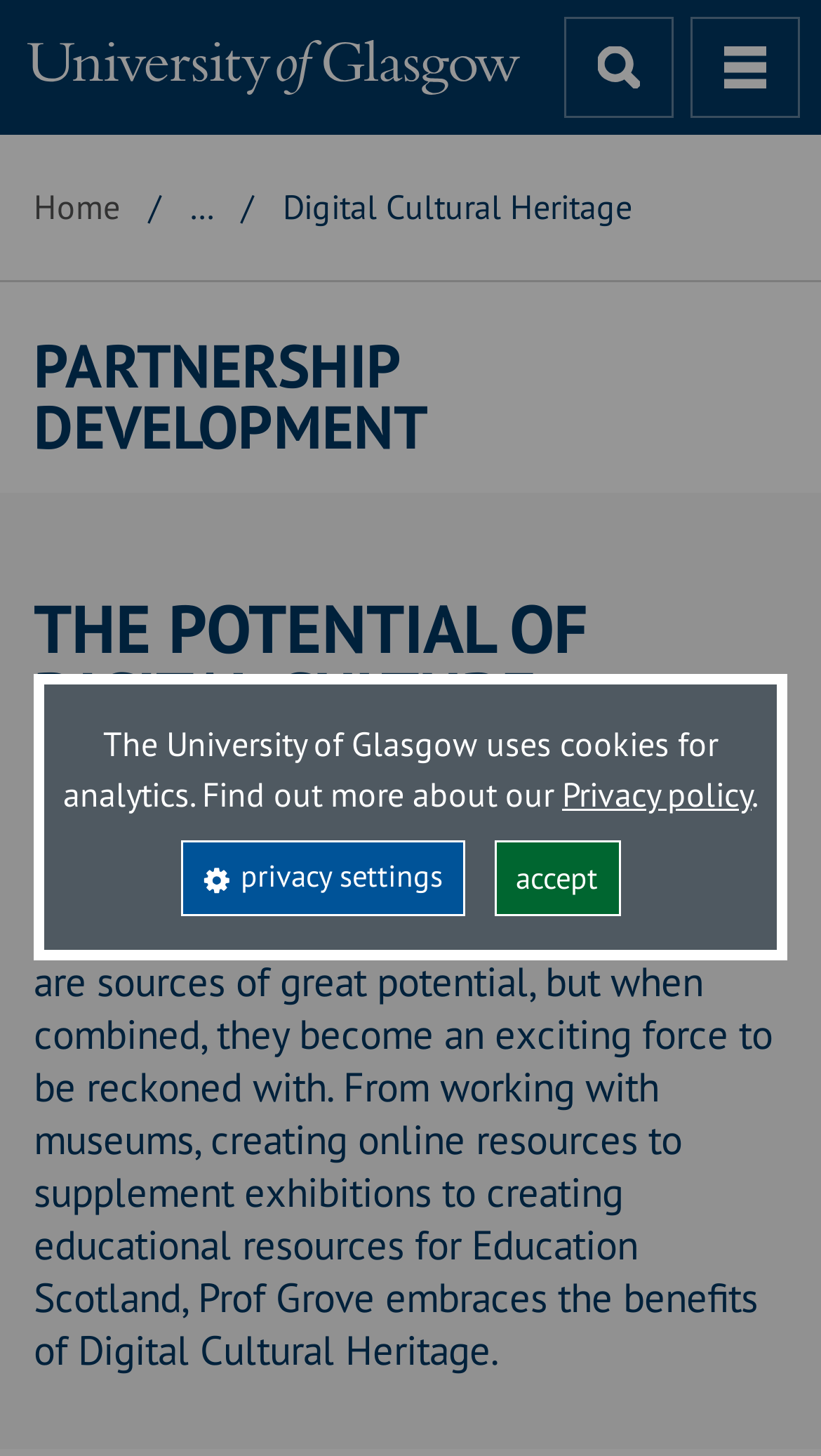What is the name of the university?
Using the image, answer in one word or phrase.

University of Glasgow